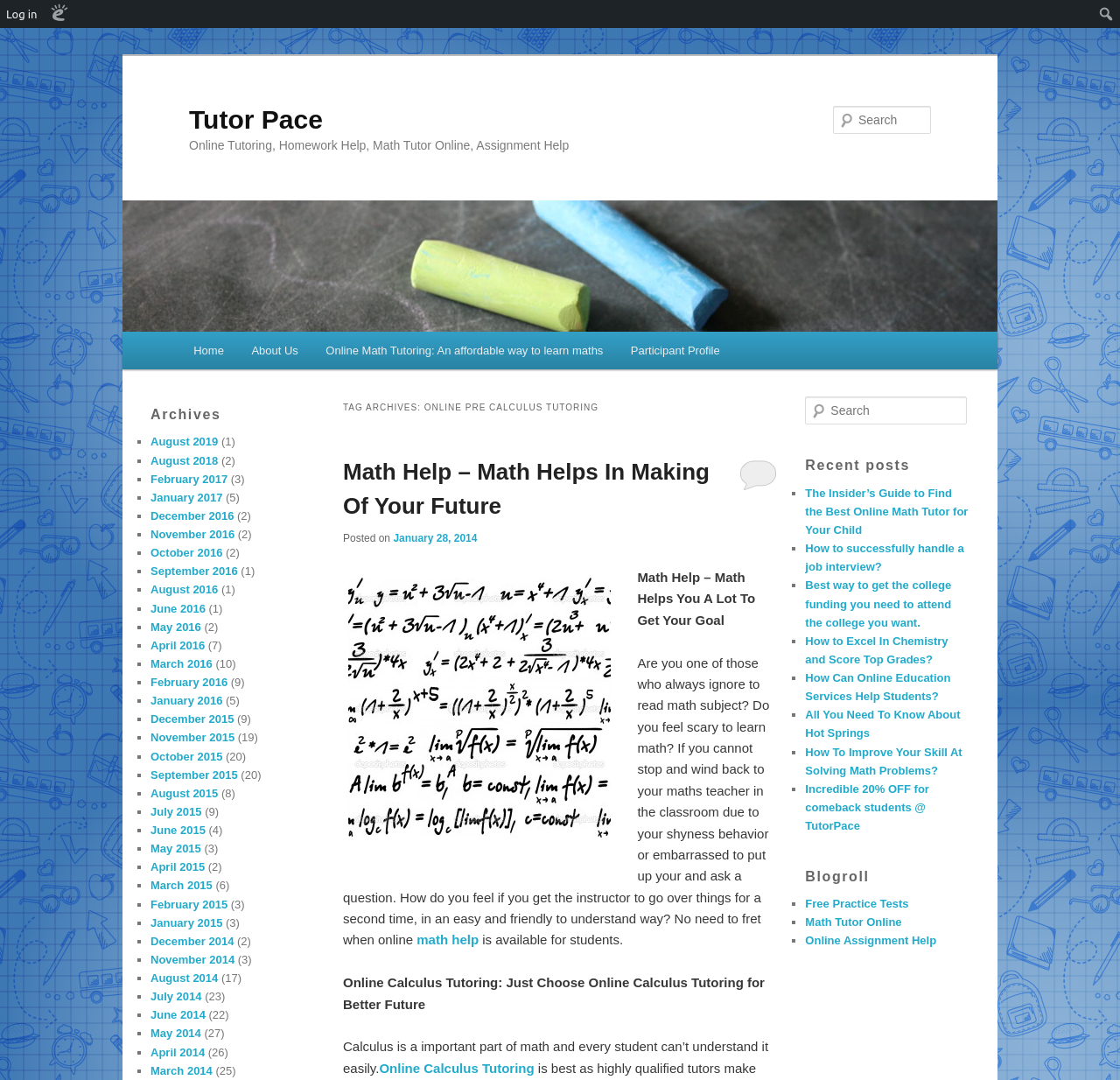How many search boxes are there on the webpage?
We need a detailed and meticulous answer to the question.

There are two search boxes on the webpage, one located at the top right corner and another at the bottom right corner, both with the label 'Search'.